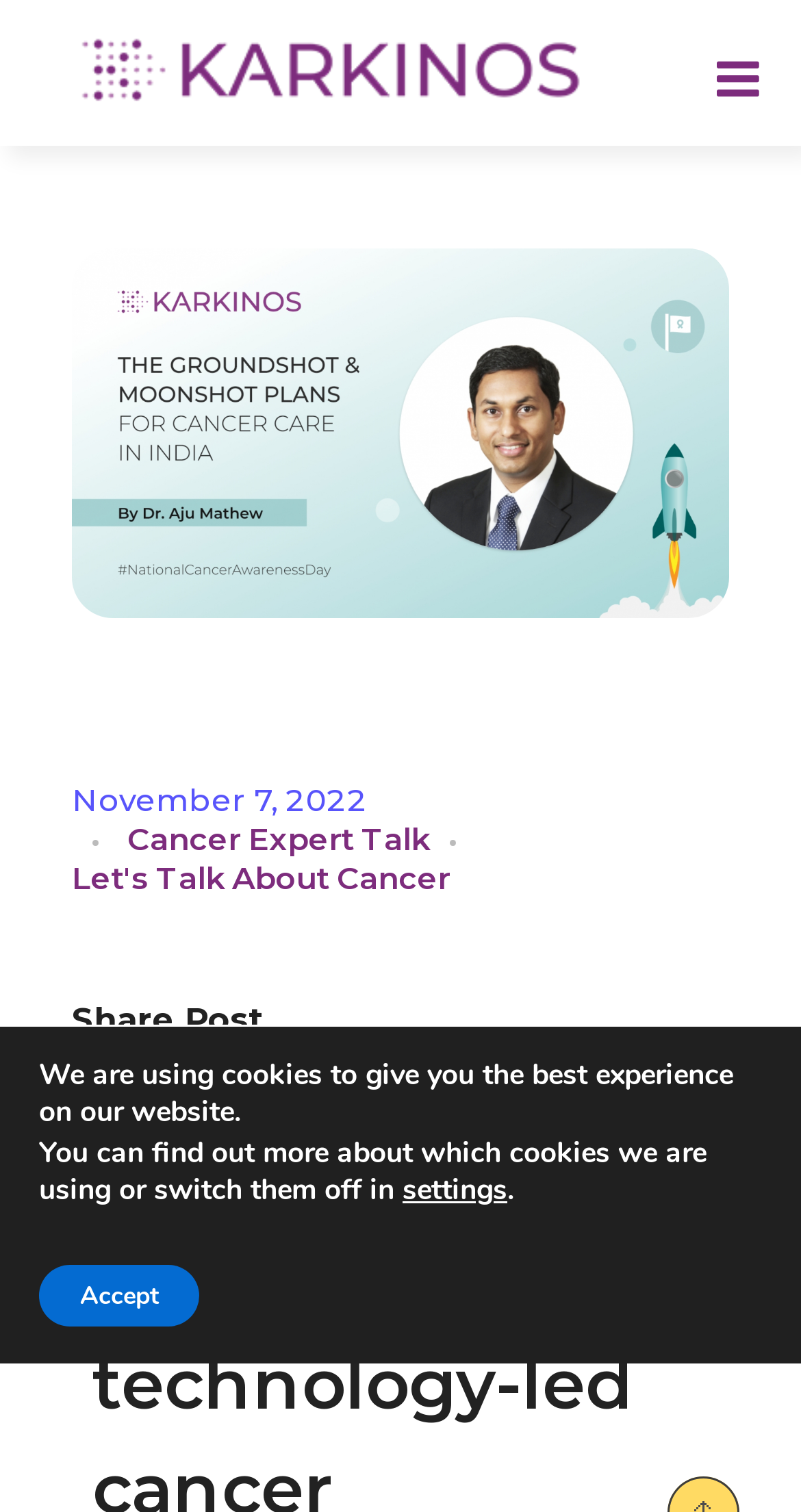Find the bounding box coordinates of the element to click in order to complete the given instruction: "Visit Facebook page."

None